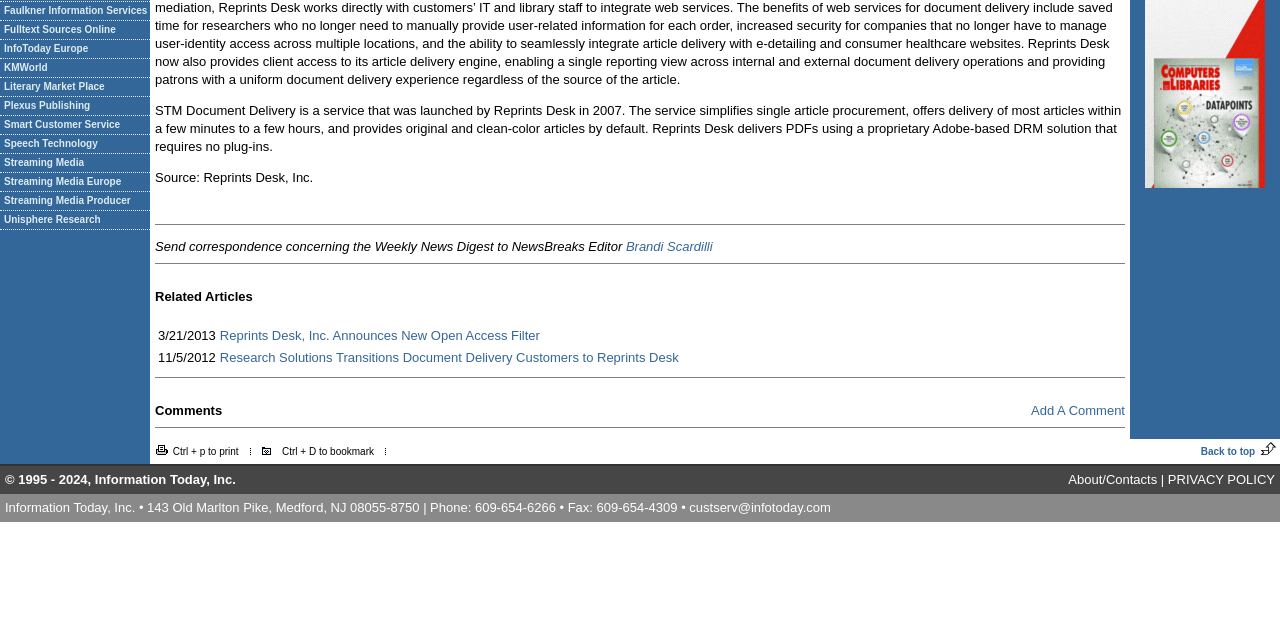Extract the bounding box coordinates of the UI element described: "Streaming Media". Provide the coordinates in the format [left, top, right, bottom] with values ranging from 0 to 1.

[0.0, 0.241, 0.117, 0.27]